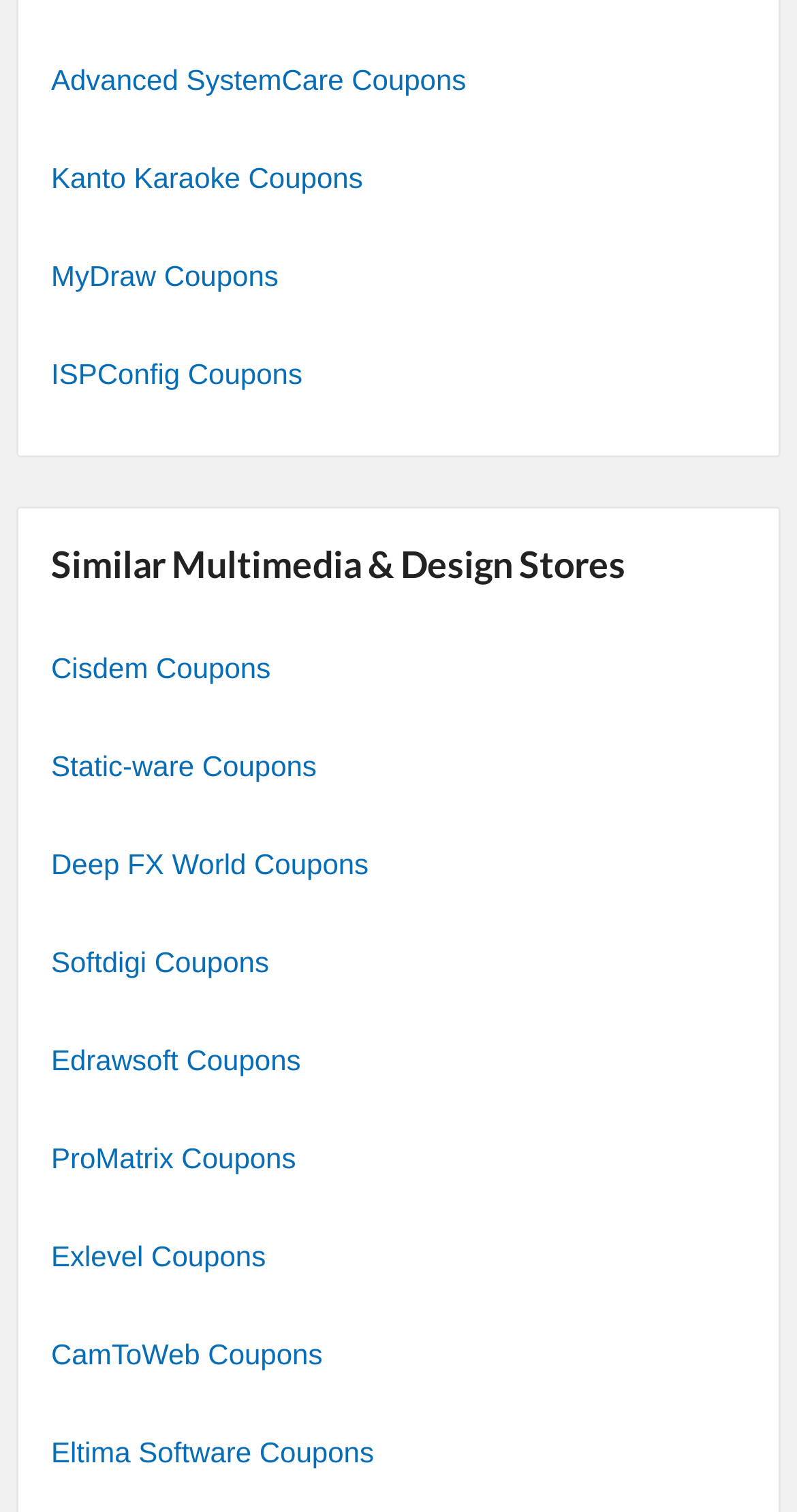Please locate the clickable area by providing the bounding box coordinates to follow this instruction: "Explore Similar Multimedia & Design Stores".

[0.064, 0.358, 0.936, 0.388]